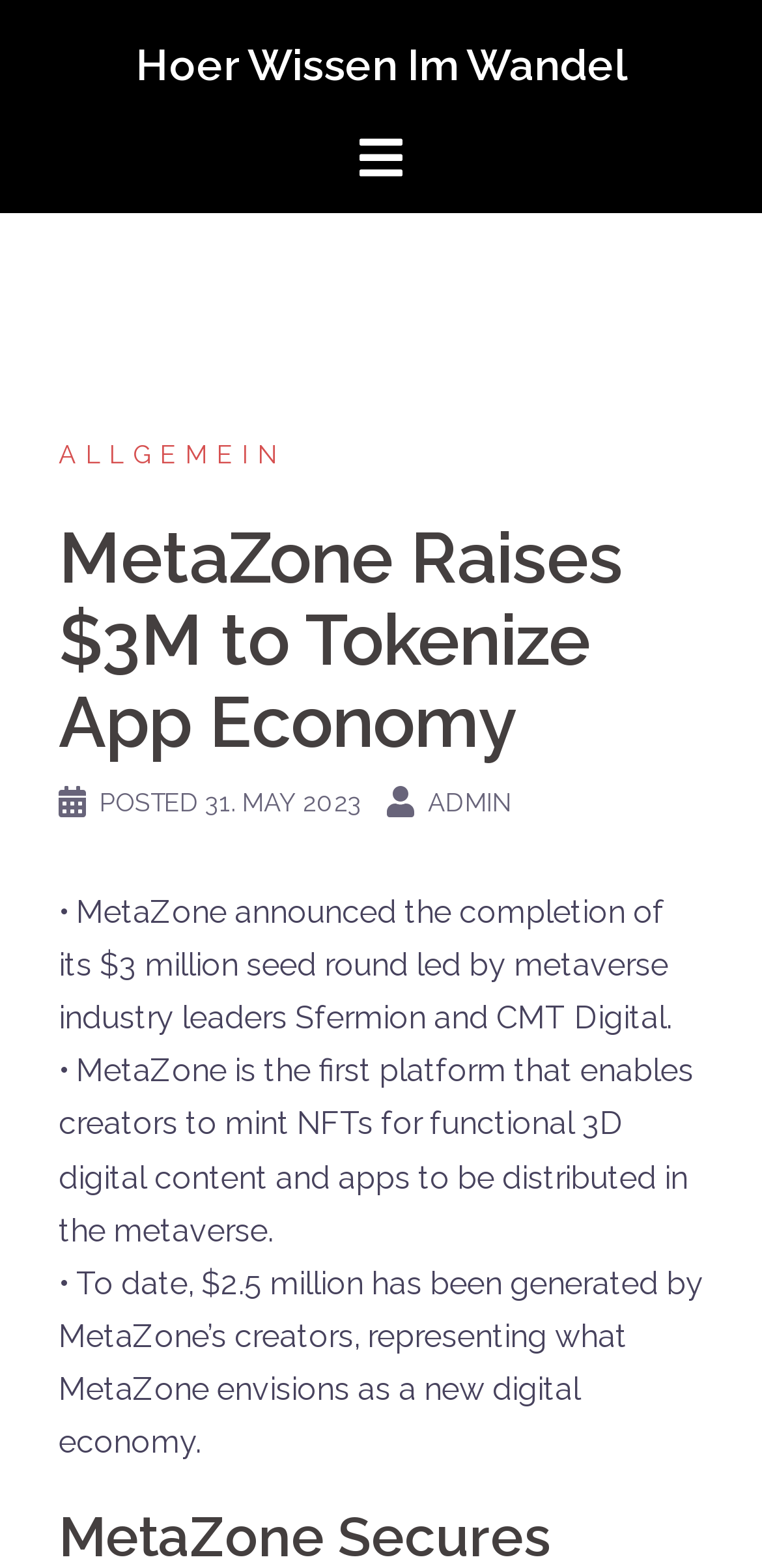Using the description "Allgemein", predict the bounding box of the relevant HTML element.

[0.077, 0.281, 0.377, 0.3]